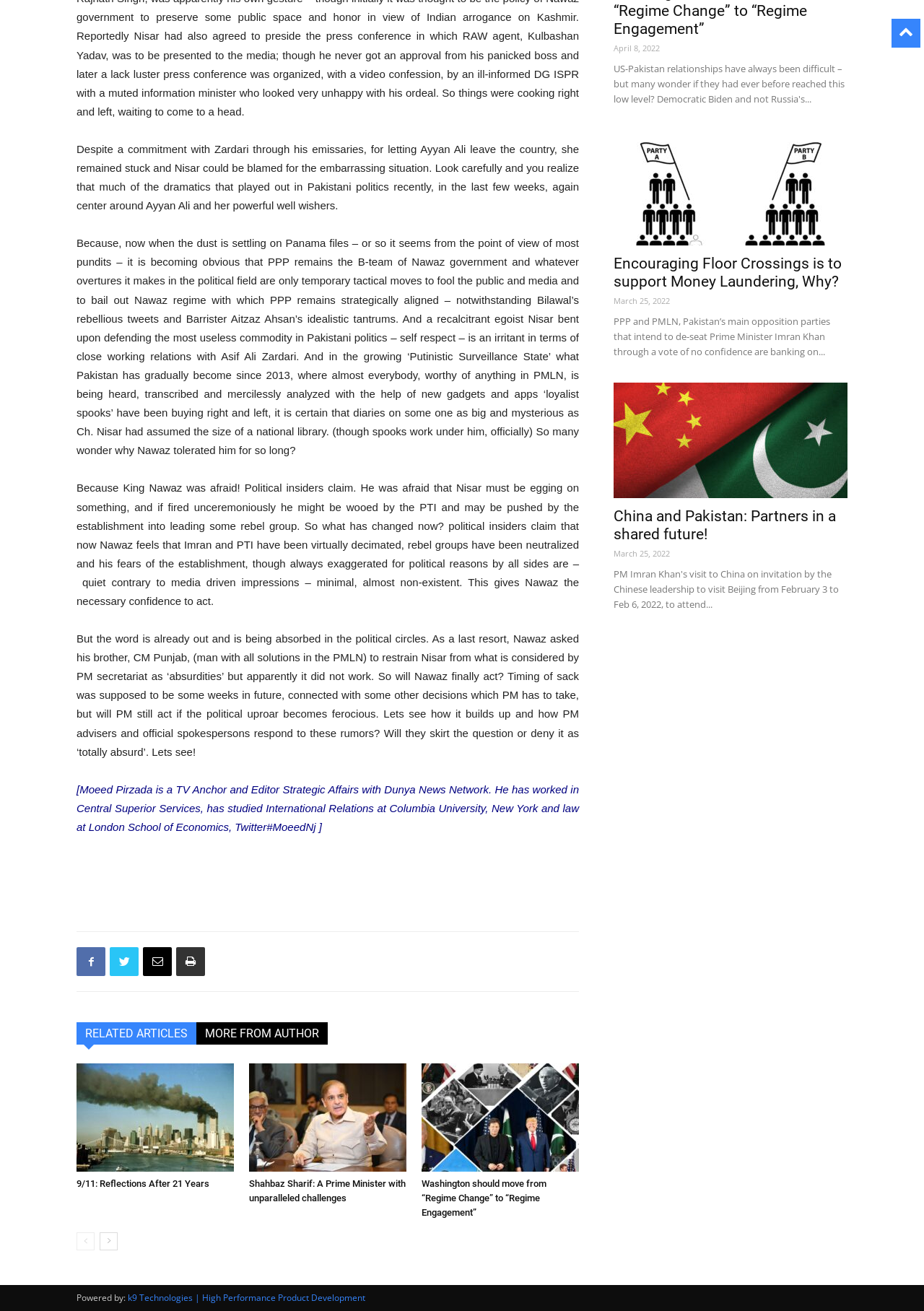Answer in one word or a short phrase: 
What is the date of the article?

April 8, 2022